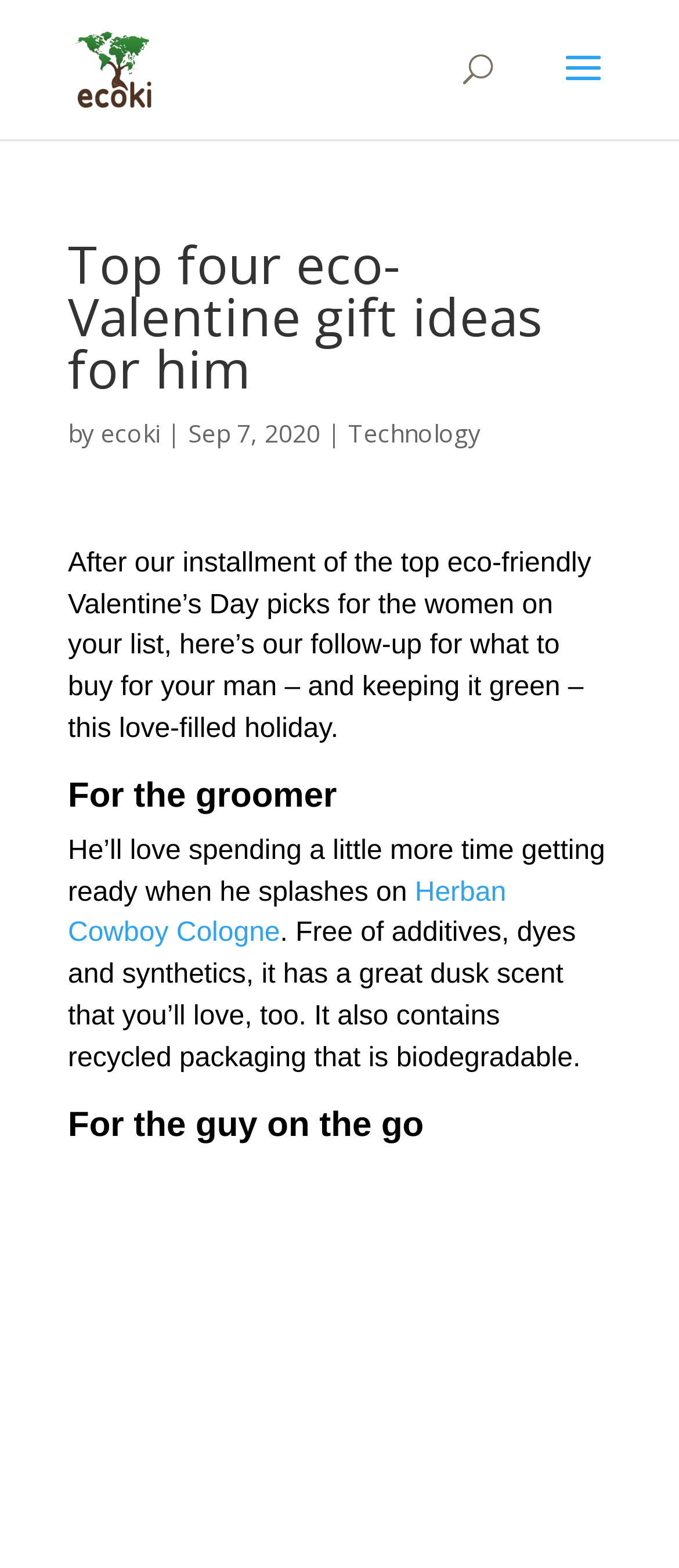How many gift ideas are presented?
Please provide a detailed and thorough answer to the question.

The webpage title 'Top four eco-Valentine gift ideas for him' and the subsequent sections 'For the groomer', 'For the guy on the go' suggest that there are four gift ideas presented.